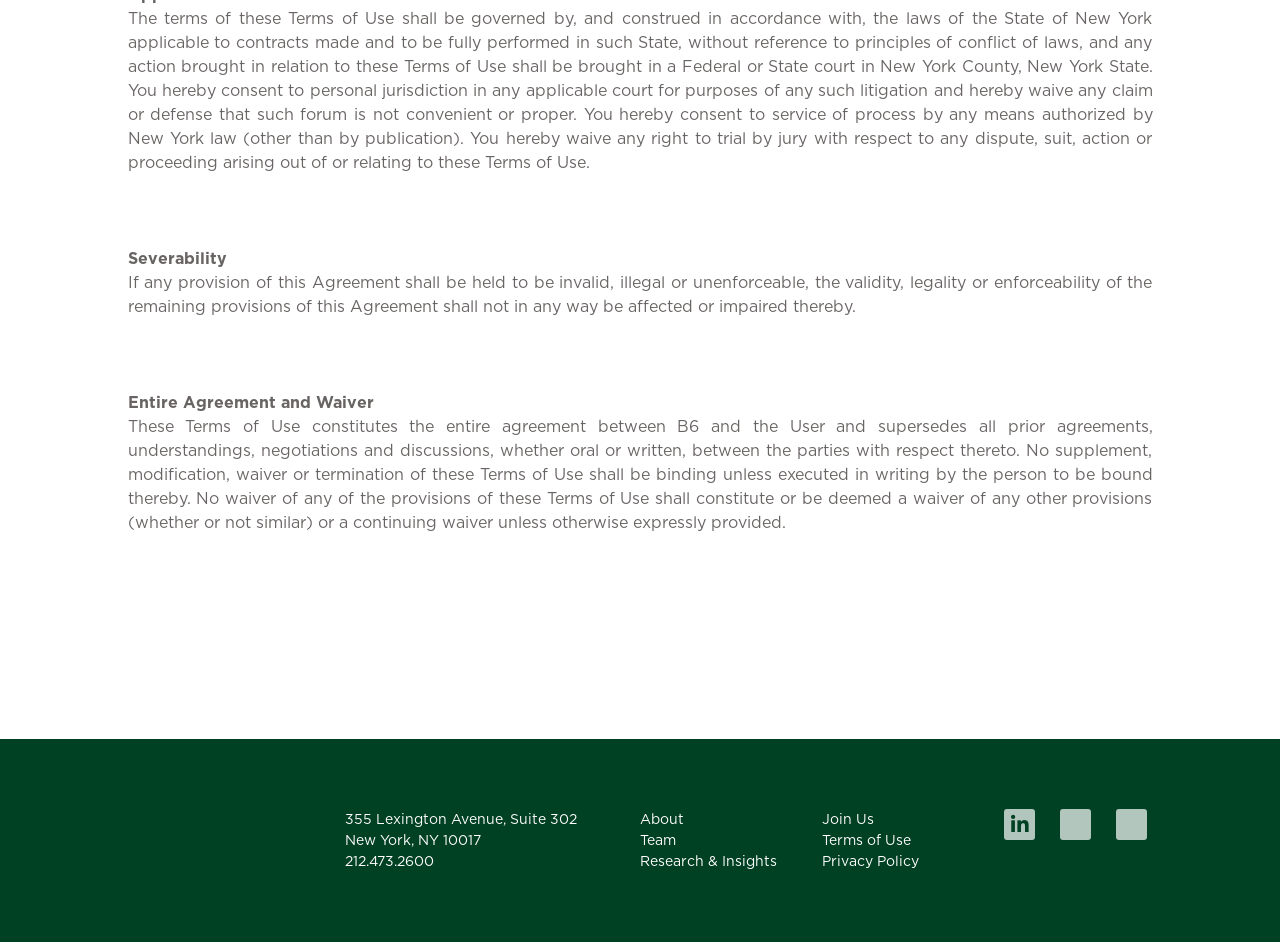Bounding box coordinates must be specified in the format (top-left x, top-left y, bottom-right x, bottom-right y). All values should be floating point numbers between 0 and 1. What are the bounding box coordinates of the UI element described as: About

[0.5, 0.861, 0.534, 0.877]